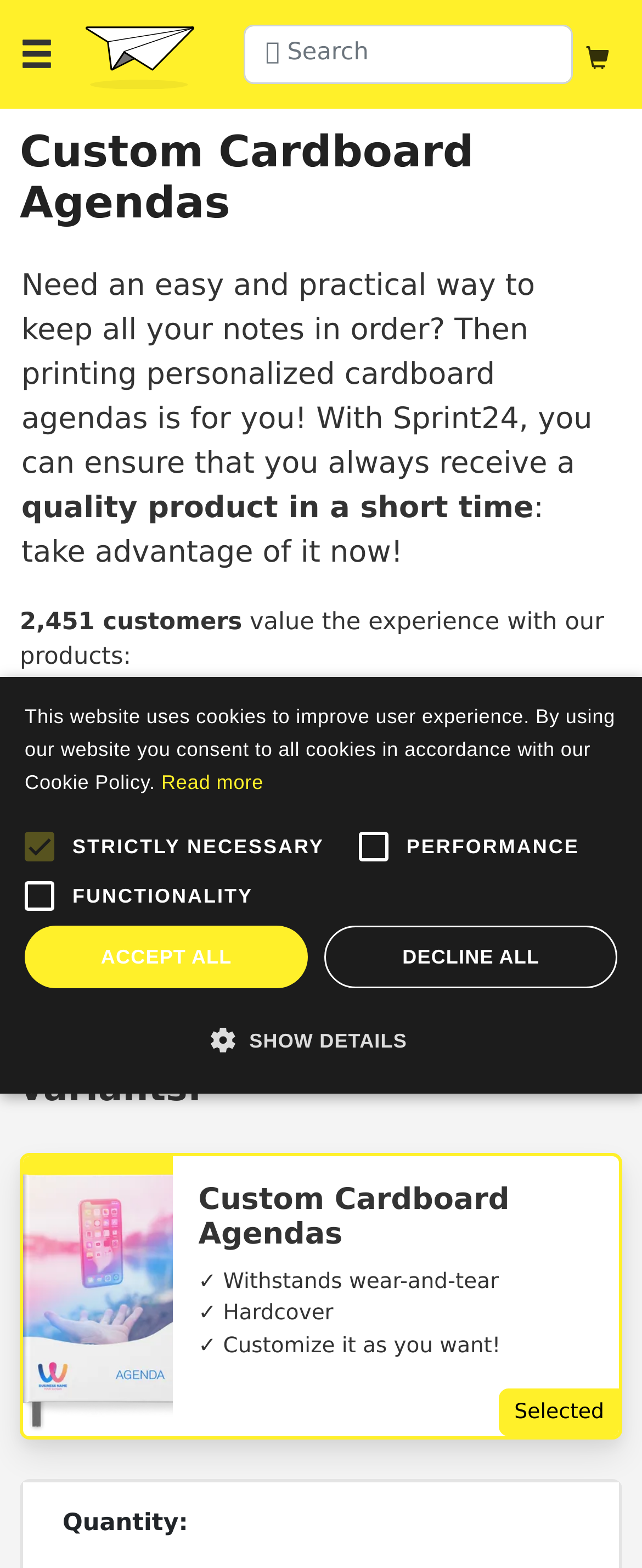What is the rating of Sprint24's products?
Based on the image, answer the question with as much detail as possible.

I found the rating by looking at the text 'Excellent (9.4/10)' which is located below the text '2,451 customers value the experience with our products:'.